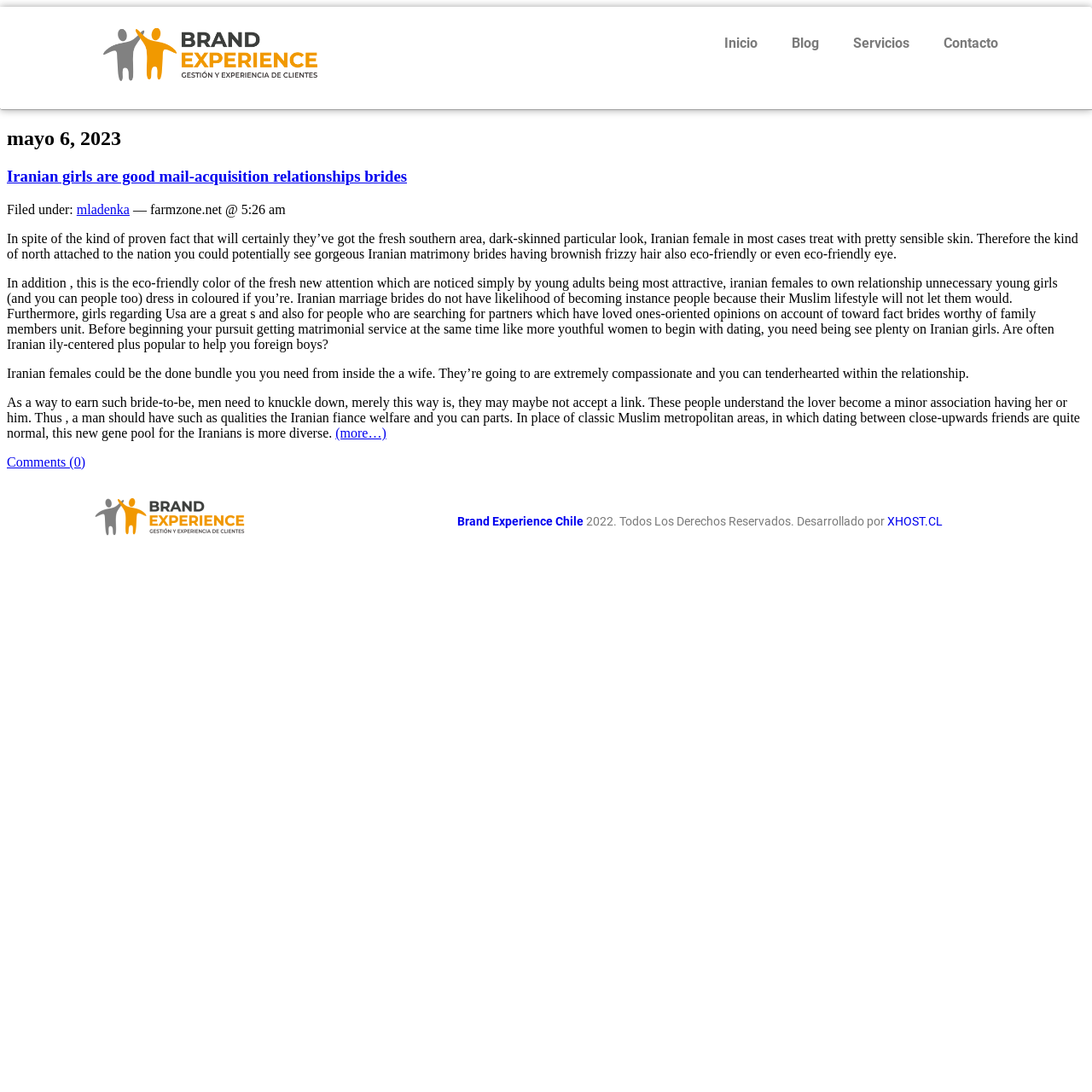What is the date mentioned in the webpage?
Based on the screenshot, provide a one-word or short-phrase response.

mayo 6, 2023